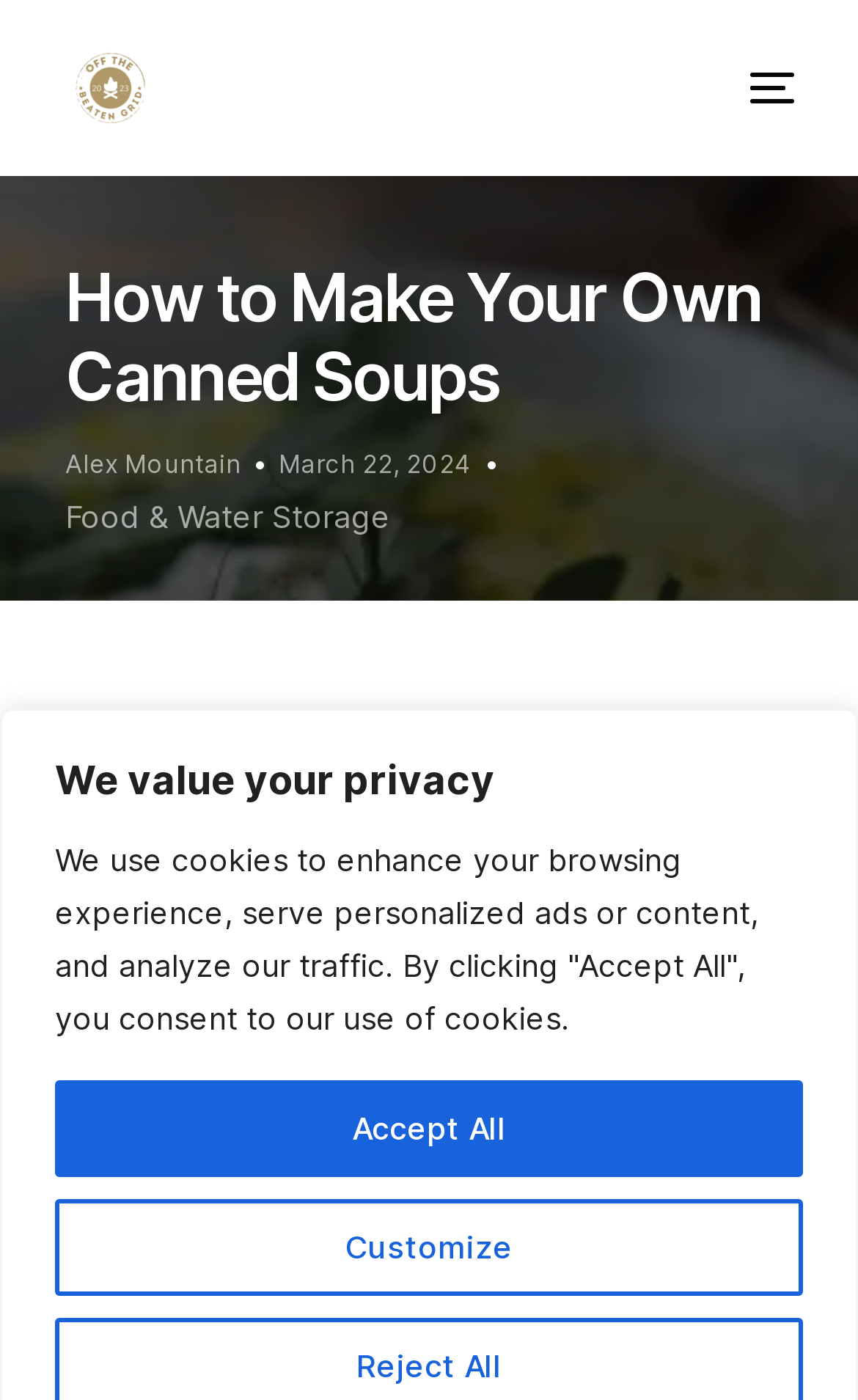Identify the bounding box coordinates of the clickable region required to complete the instruction: "view Food & Water Storage page". The coordinates should be given as four float numbers within the range of 0 and 1, i.e., [left, top, right, bottom].

[0.076, 0.355, 0.455, 0.382]